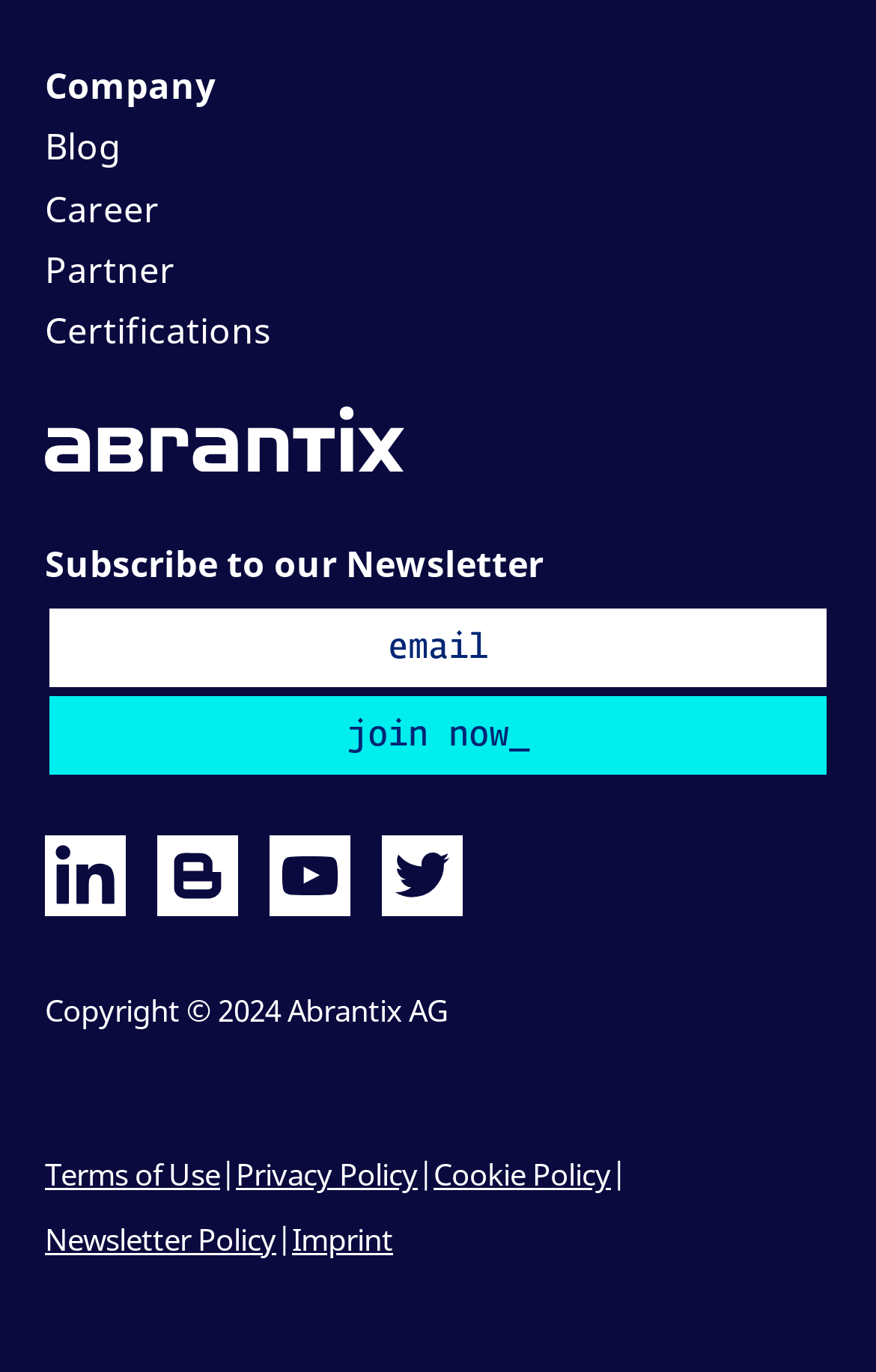Highlight the bounding box coordinates of the element that should be clicked to carry out the following instruction: "Click on the LinkedIn link". The coordinates must be given as four float numbers ranging from 0 to 1, i.e., [left, top, right, bottom].

[0.051, 0.61, 0.144, 0.668]